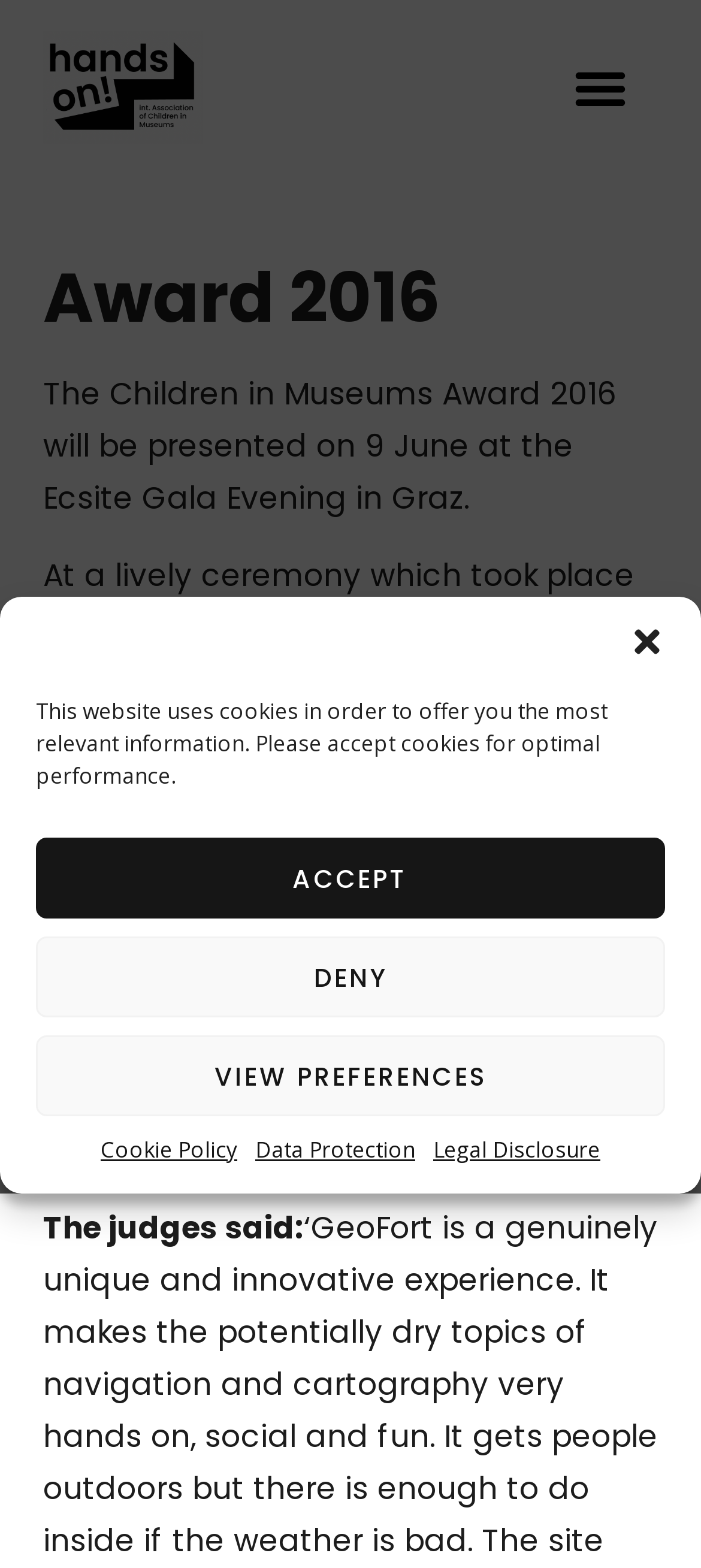Find the UI element described as: "The Old Dog House" and predict its bounding box coordinates. Ensure the coordinates are four float numbers between 0 and 1, [left, top, right, bottom].

None